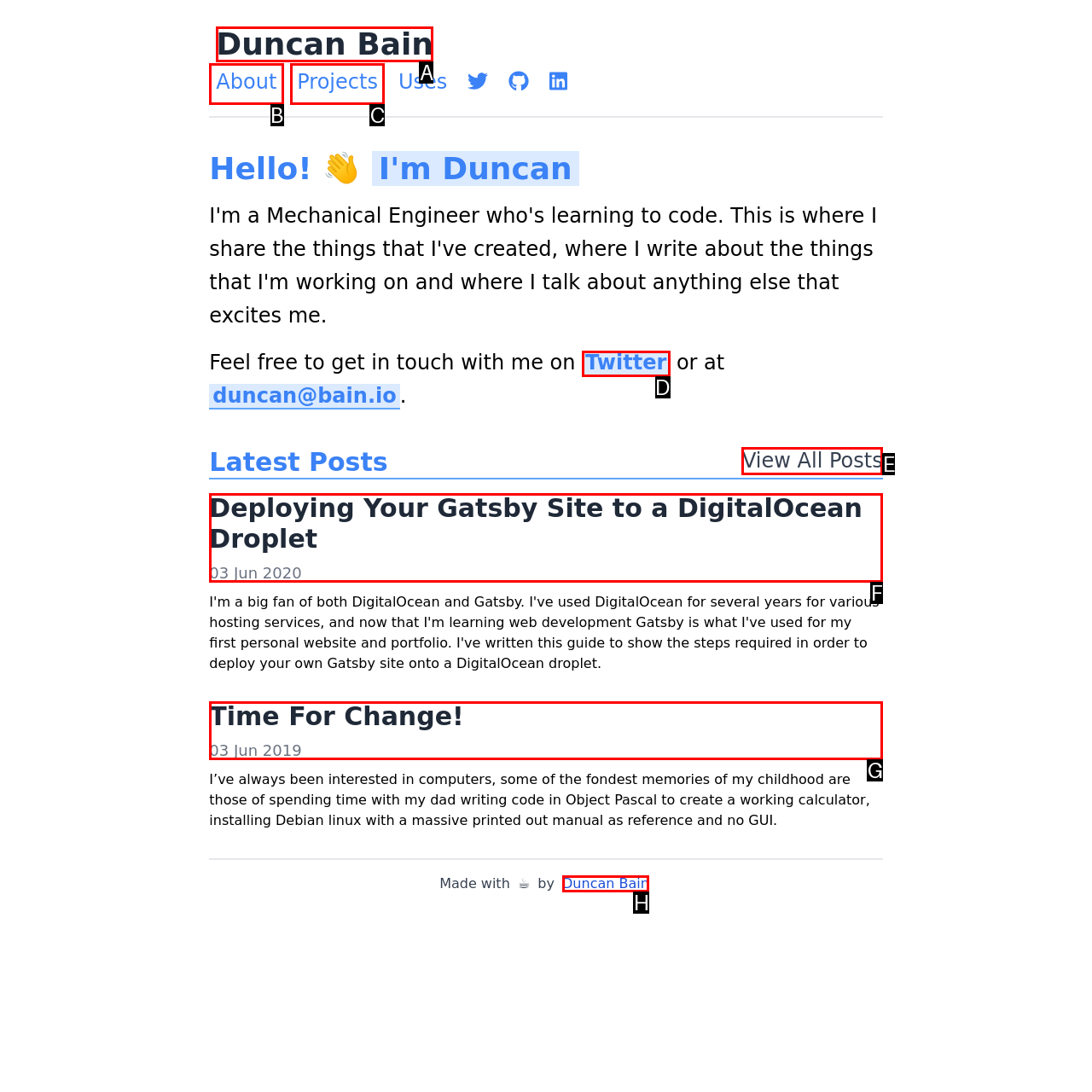Find the HTML element that matches the description: View All Posts. Answer using the letter of the best match from the available choices.

E